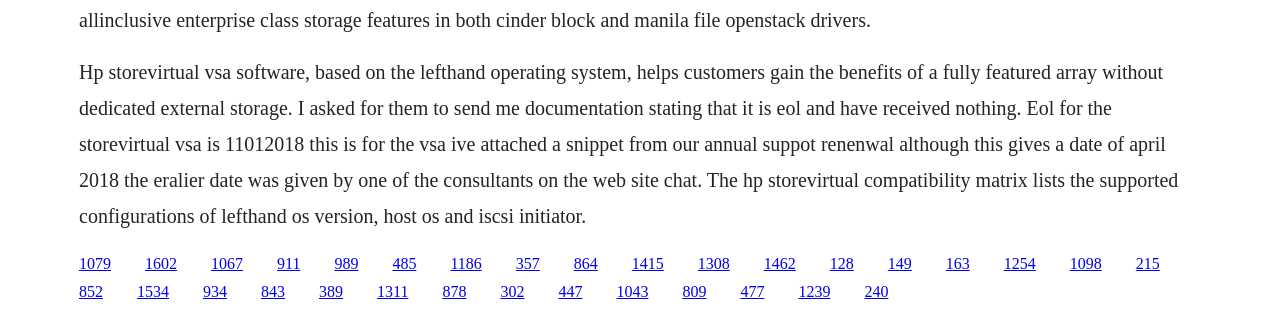Pinpoint the bounding box coordinates of the area that should be clicked to complete the following instruction: "Click the link '989'". The coordinates must be given as four float numbers between 0 and 1, i.e., [left, top, right, bottom].

[0.261, 0.808, 0.28, 0.862]